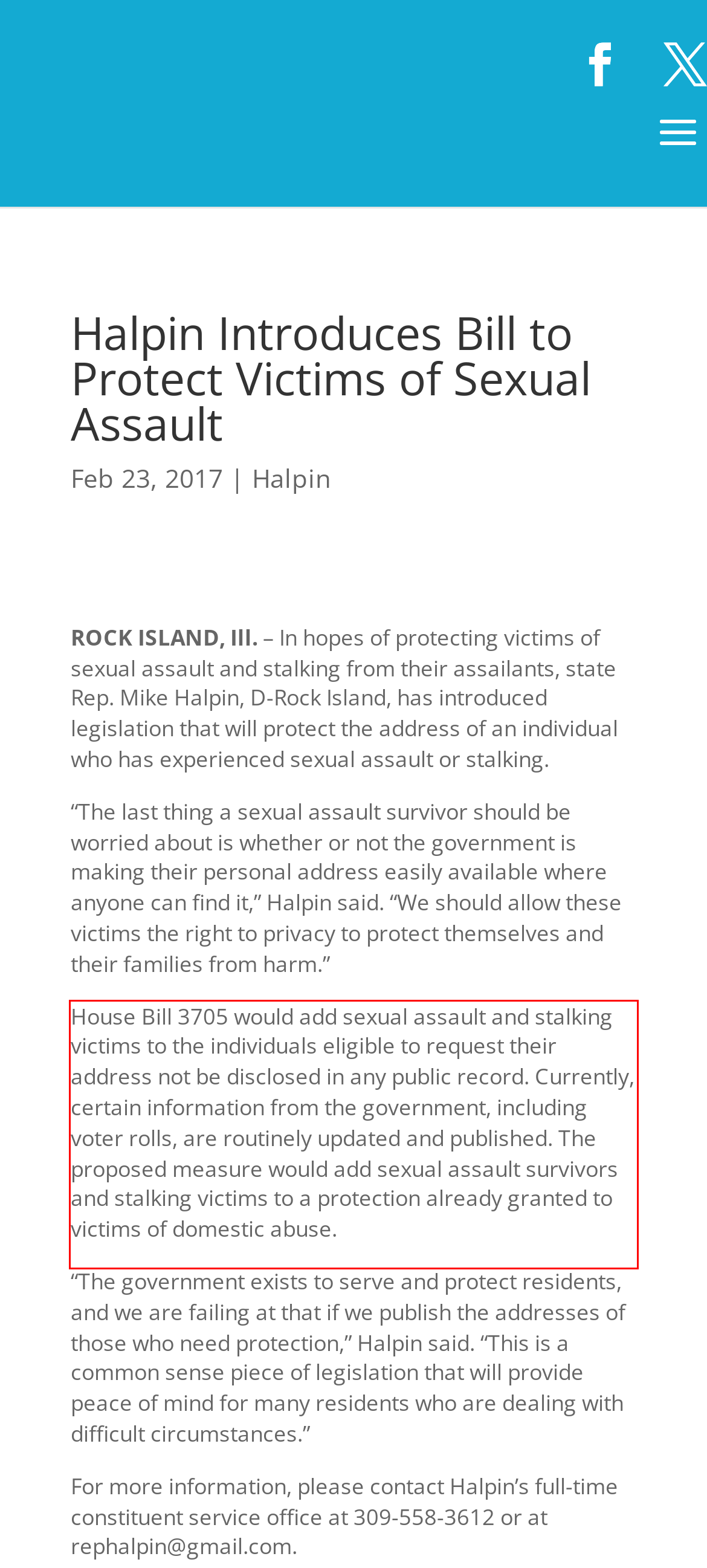Please identify and extract the text from the UI element that is surrounded by a red bounding box in the provided webpage screenshot.

House Bill 3705 would add sexual assault and stalking victims to the individuals eligible to request their address not be disclosed in any public record. Currently, certain information from the government, including voter rolls, are routinely updated and published. The proposed measure would add sexual assault survivors and stalking victims to a protection already granted to victims of domestic abuse.